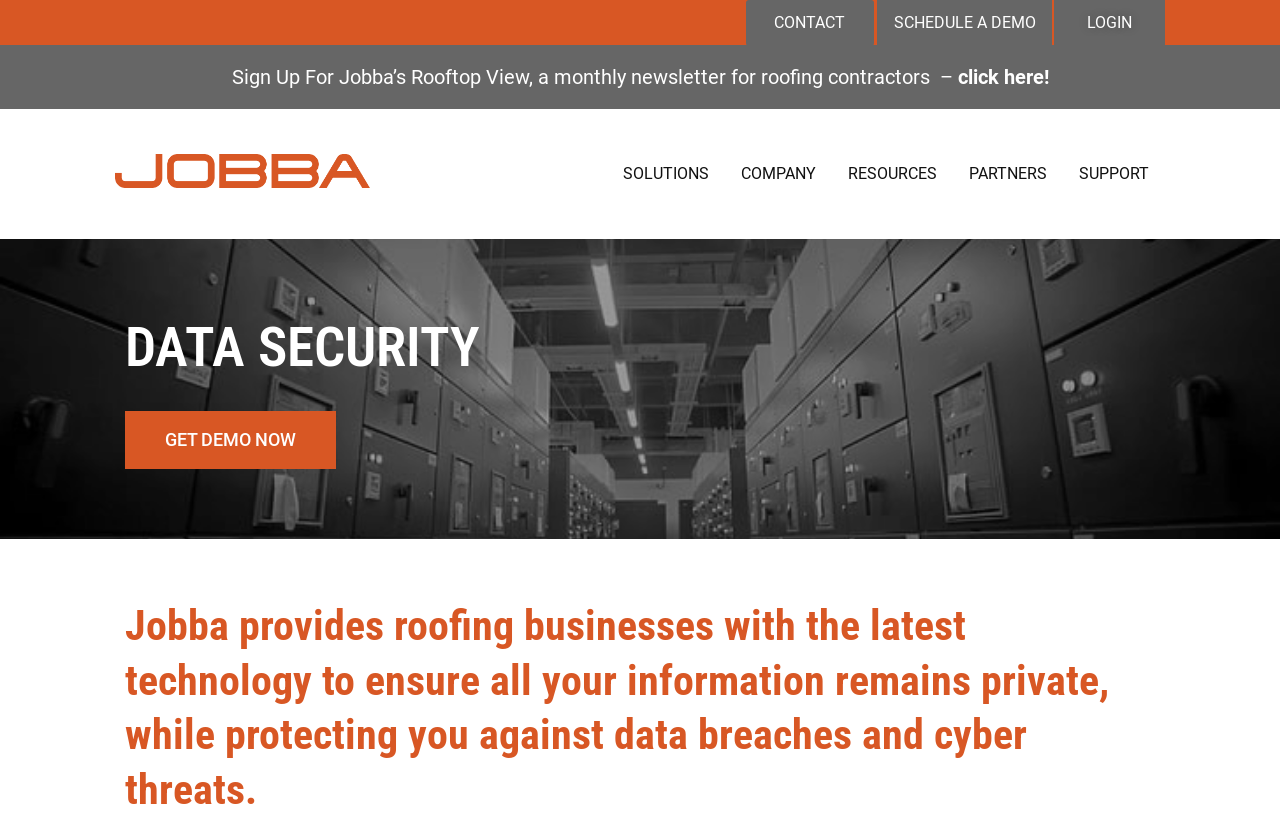For the element described, predict the bounding box coordinates as (top-left x, top-left y, bottom-right x, bottom-right y). All values should be between 0 and 1. Element description: (02) 9588 3282

None